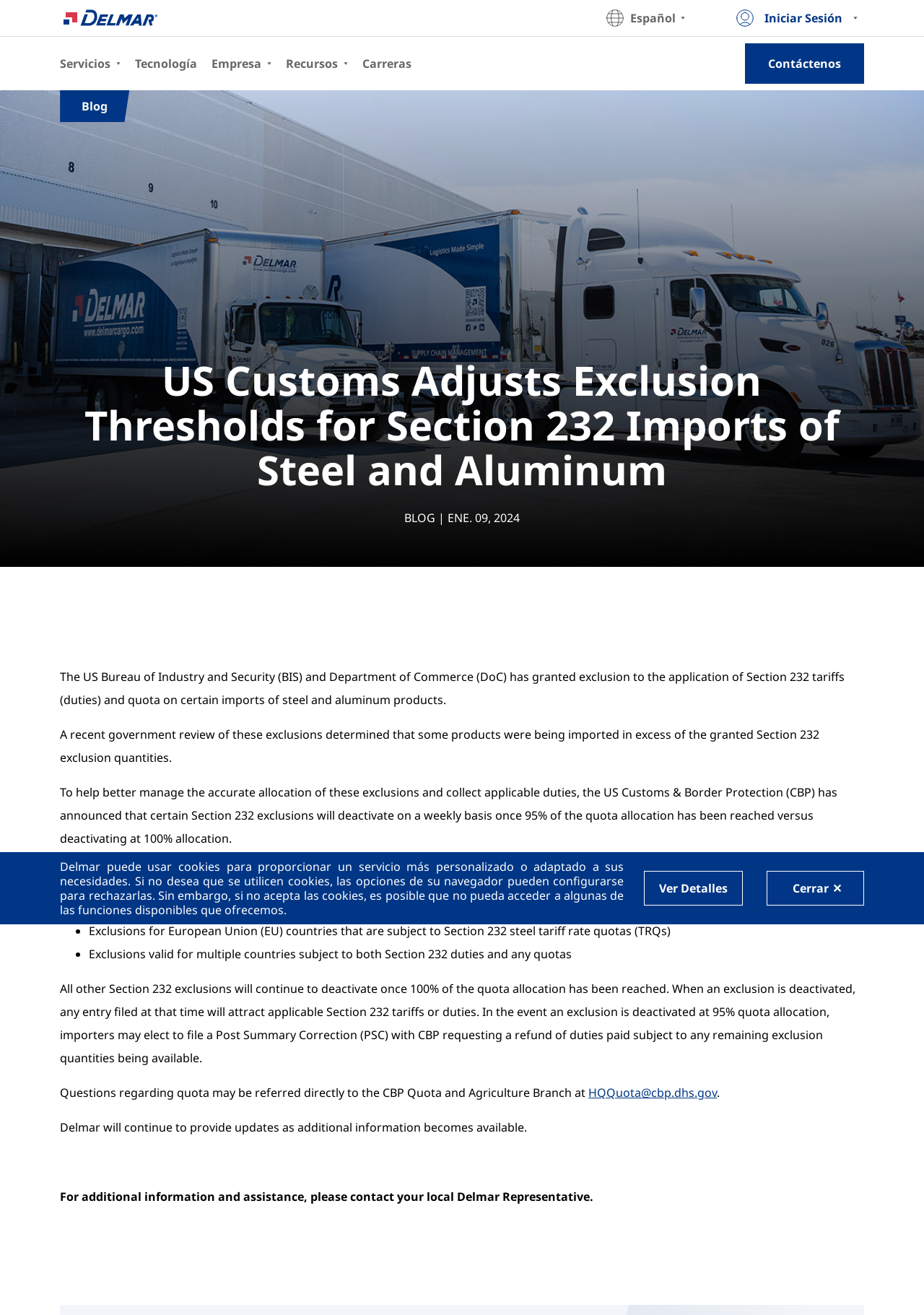Elaborate on the webpage's design and content in a detailed caption.

This webpage appears to be the homepage of a company called Delmar, which provides services related to international trade and customs. 

At the top of the page, there is a language selection button labeled "Seleccionar idioma" with a Spanish flag icon, indicating that the website is available in multiple languages. Next to it, there is an "Iniciar Sesión" (Sign In) button. 

Below these buttons, there are several links to various sections of the website, including "myDelmar", "Portal de pago", "Delmar Connect", and "Extranet". 

On the left side of the page, there is a menu with several categories, including "Servicios" (Services), "Empresa" (Company), "Recursos" (Resources), and "Carreras" (Careers). Each category has an associated icon. 

The main content of the page is divided into two sections. The top section contains a notice about the use of cookies on the website, with a "Ver Detalles" (See Details) button and a "cerrar" (Close) button. 

The bottom section features a blog post titled "US Customs Adjusts Exclusion Thresholds for Section 232 Imports of Steel and Aluminum". The post is dated January 9, 2024, and provides information about changes to the exclusion thresholds for certain steel and aluminum imports. The post includes a list of affected exclusions and provides guidance on how importers can request refunds of duties paid. There are also links to contact the CBP Quota and Agriculture Branch and to reach out to a local Delmar Representative for additional information and assistance.